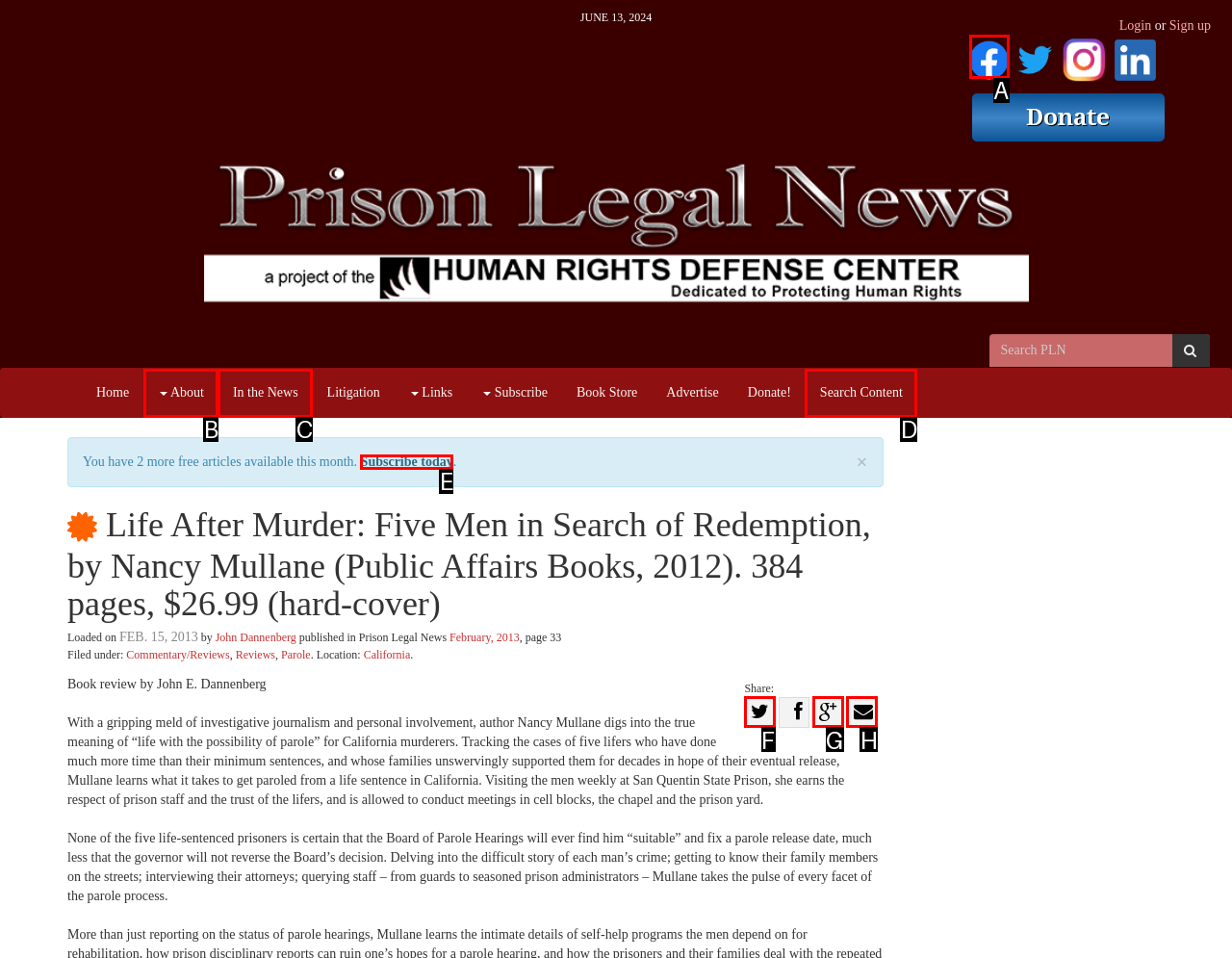Identify which HTML element matches the description: title="Prison Legal News FaceBook Page". Answer with the correct option's letter.

A